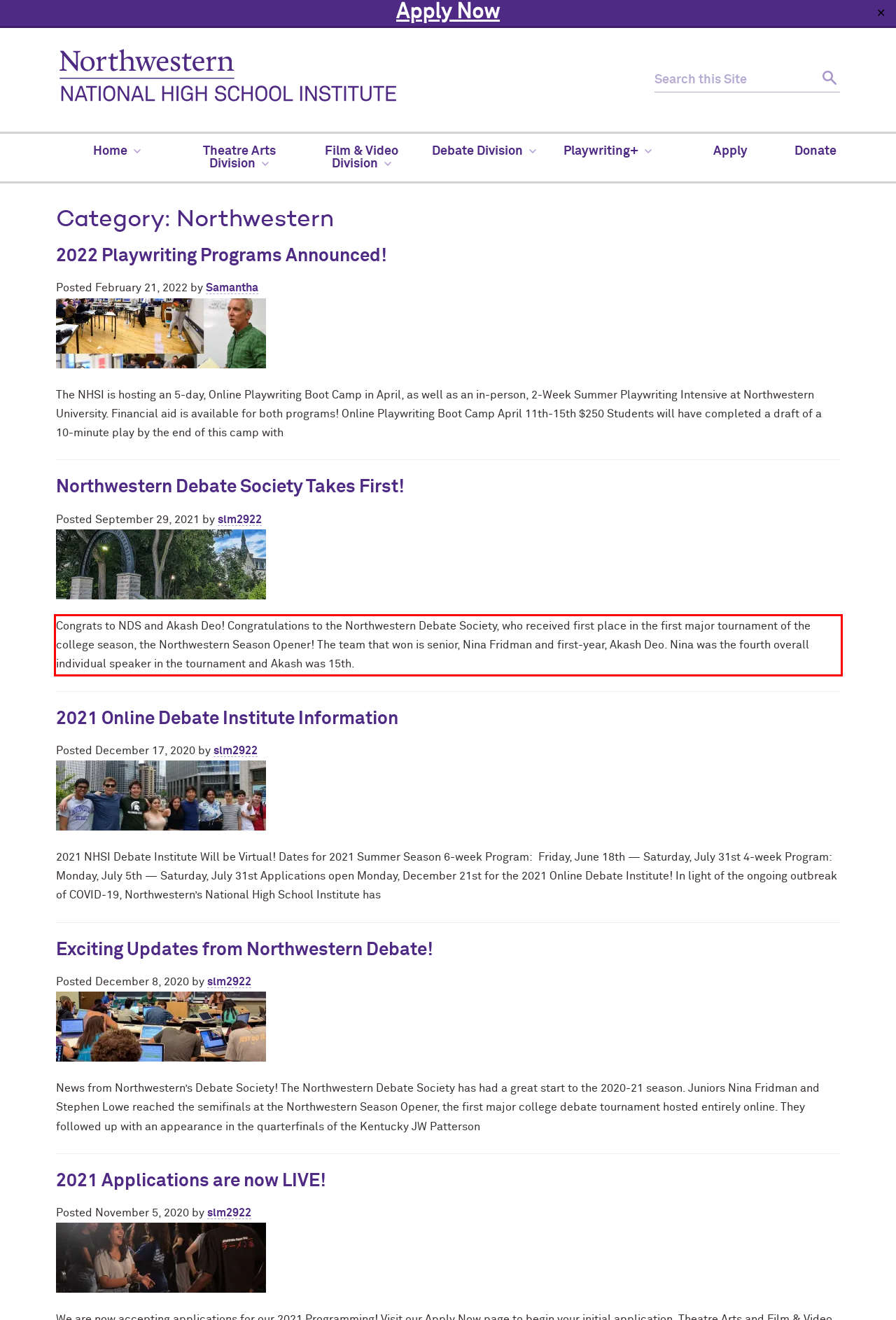Please look at the screenshot provided and find the red bounding box. Extract the text content contained within this bounding box.

Congrats to NDS and Akash Deo! Congratulations to the Northwestern Debate Society, who received first place in the first major tournament of the college season, the Northwestern Season Opener! The team that won is senior, Nina Fridman and first-year, Akash Deo. Nina was the fourth overall individual speaker in the tournament and Akash was 15th.